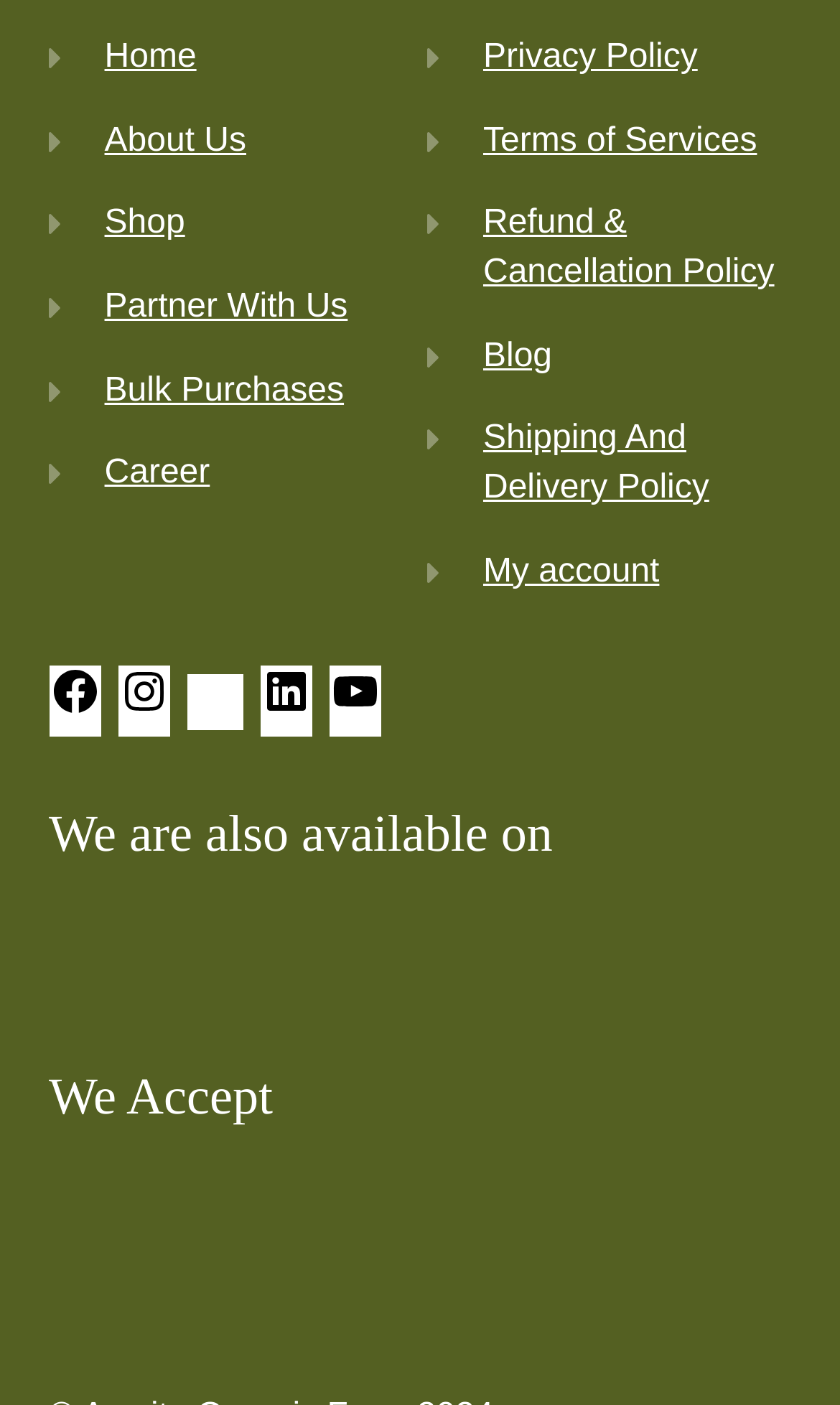Locate the bounding box coordinates of the element you need to click to accomplish the task described by this instruction: "Shop now".

[0.124, 0.146, 0.22, 0.172]